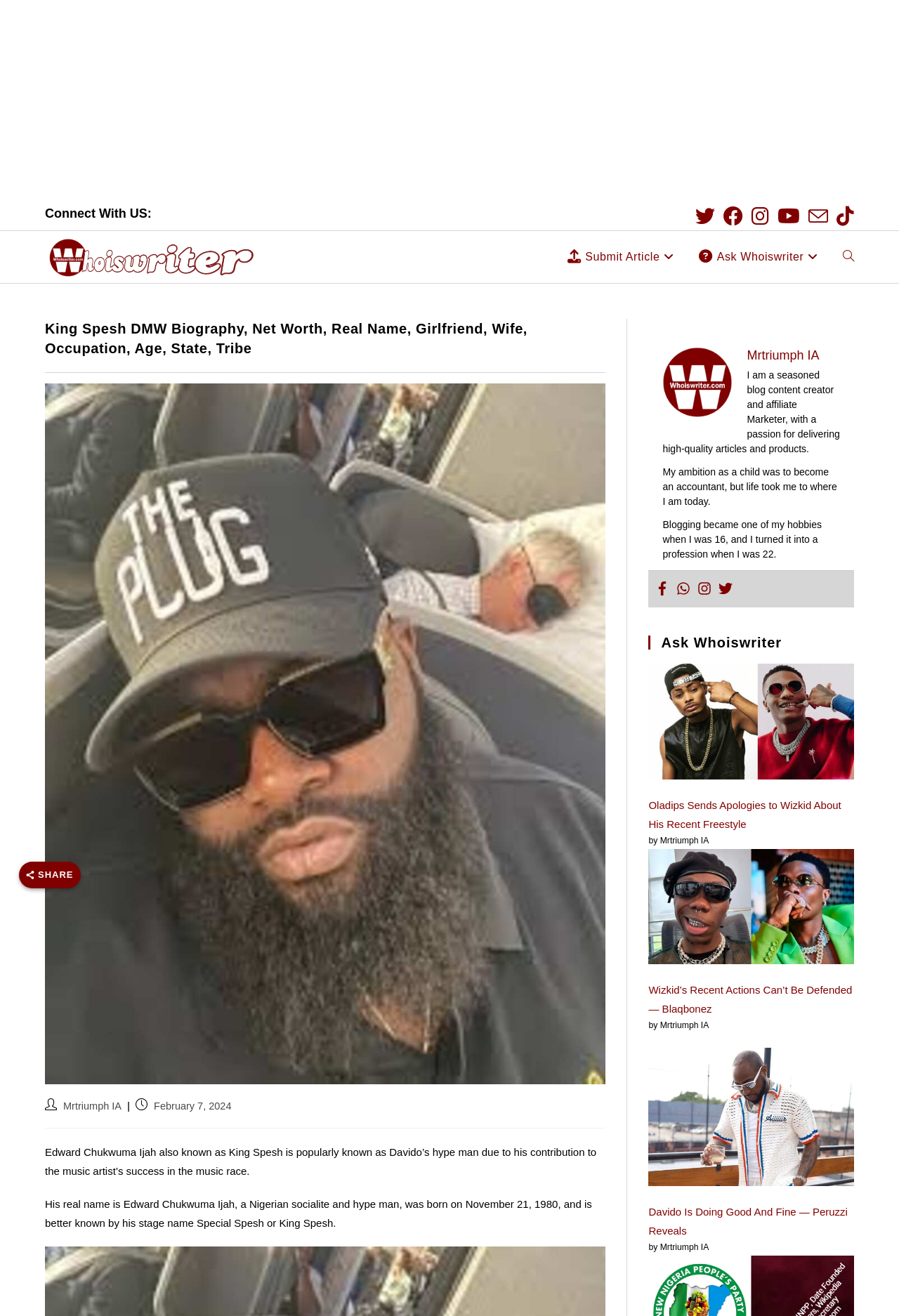Identify the bounding box of the UI element that matches this description: "title="Instagram"".

[0.776, 0.442, 0.792, 0.454]